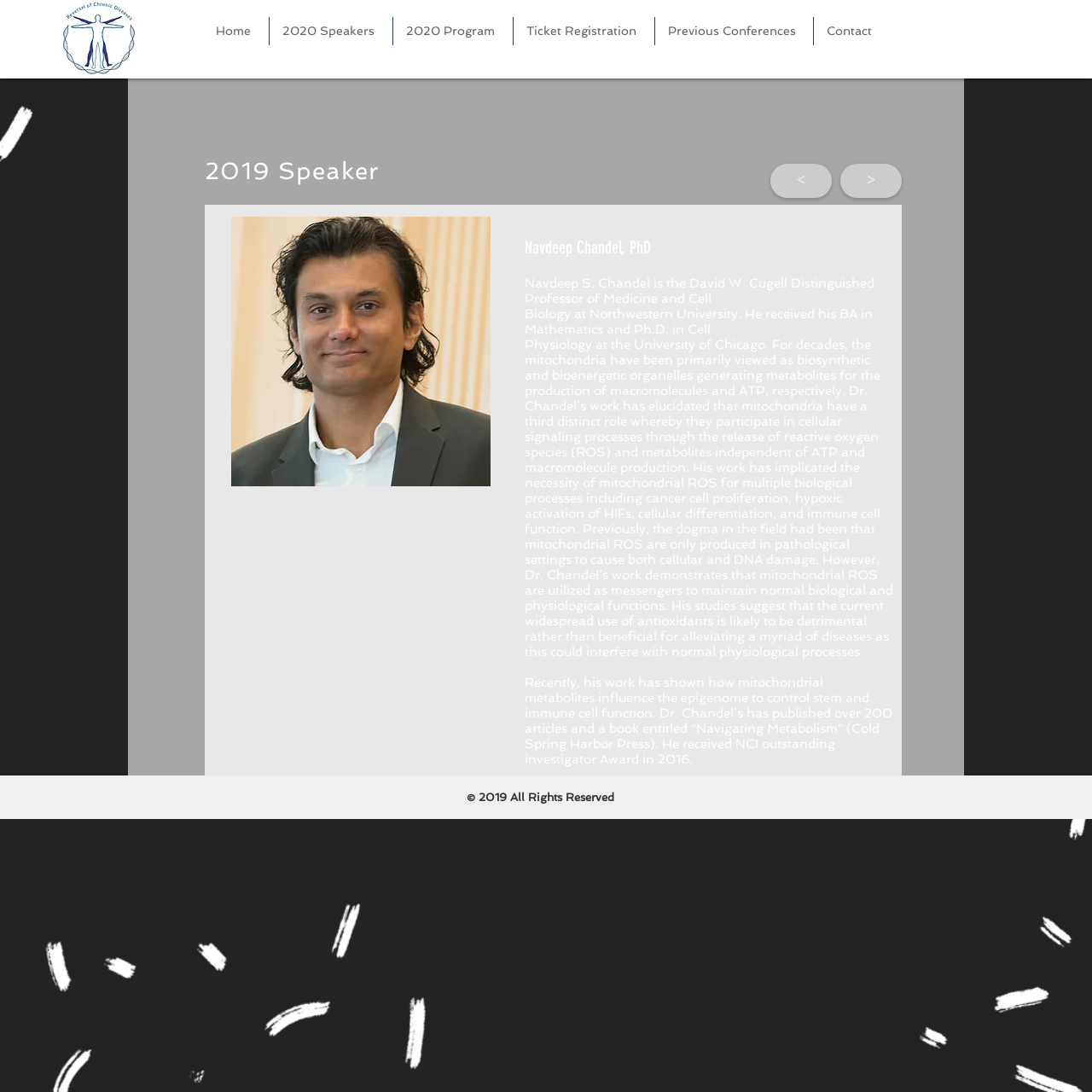Create a detailed narrative describing the layout and content of the webpage.

This webpage is about Navdeep Chandel, PhD, a professor of medicine and cell biology at Northwestern University. At the top of the page, there is a navigation menu with links to "Home", "2020 Speakers", "2020 Program", "Ticket Registration", "Previous Conferences", and "Contact". 

Below the navigation menu, there is a main section that takes up most of the page. In this section, there is a heading that reads "2019 Speaker" followed by two disabled buttons, "<" and ">", which are likely used for pagination. 

Further down, there is a heading with the title "Navdeep Chandel, PhD", followed by a brief biography that spans several paragraphs. The biography describes Dr. Chandel's work and research in the field of cell biology, including his discovery of the role of mitochondria in cellular signaling processes. 

To the left of the biography, there is an image of Dr. Chandel. At the very bottom of the page, there is a copyright notice that reads "© 2019 All Rights Reserved".